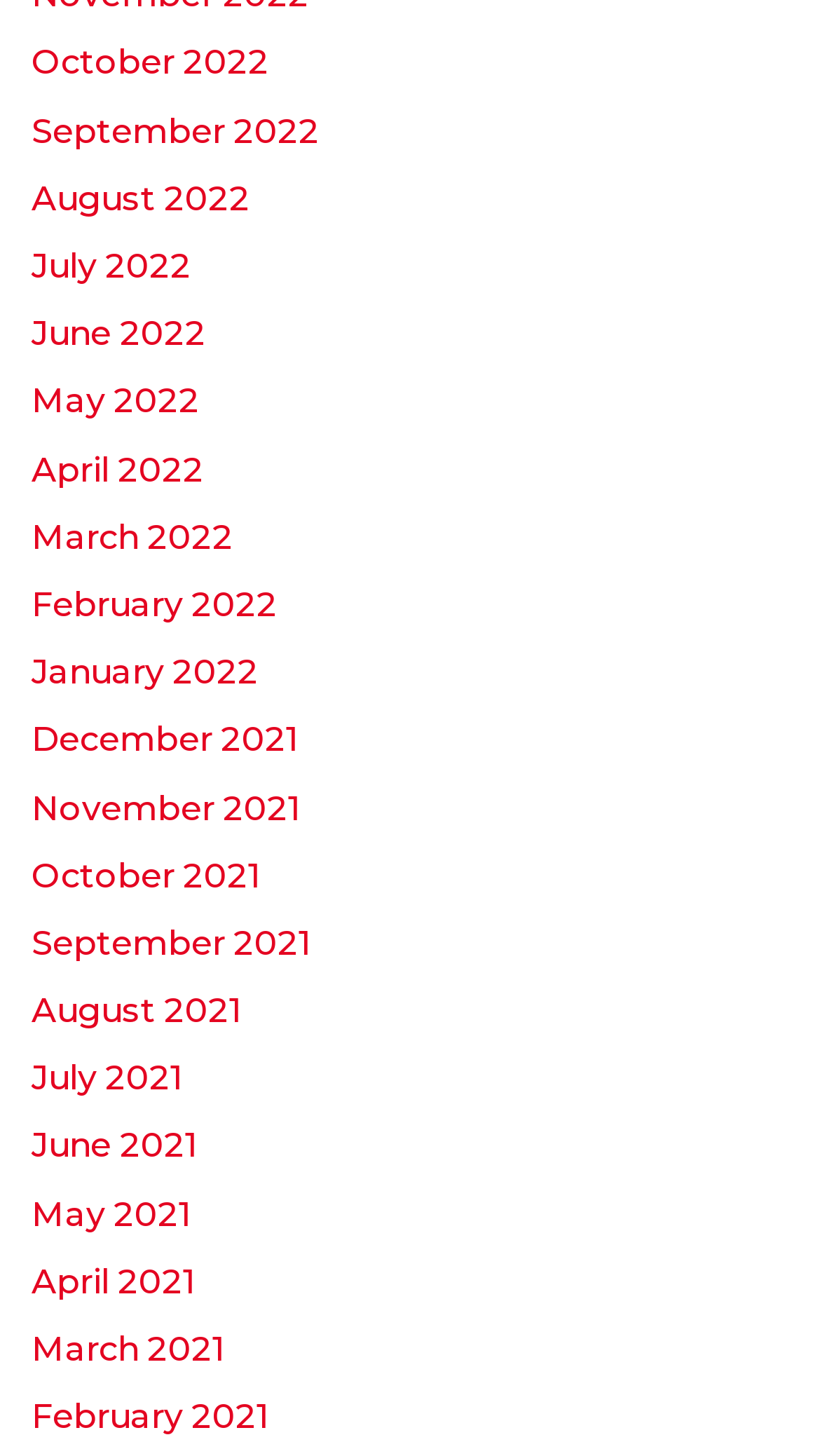Provide the bounding box coordinates of the UI element this sentence describes: "June 2022".

[0.038, 0.215, 0.251, 0.243]